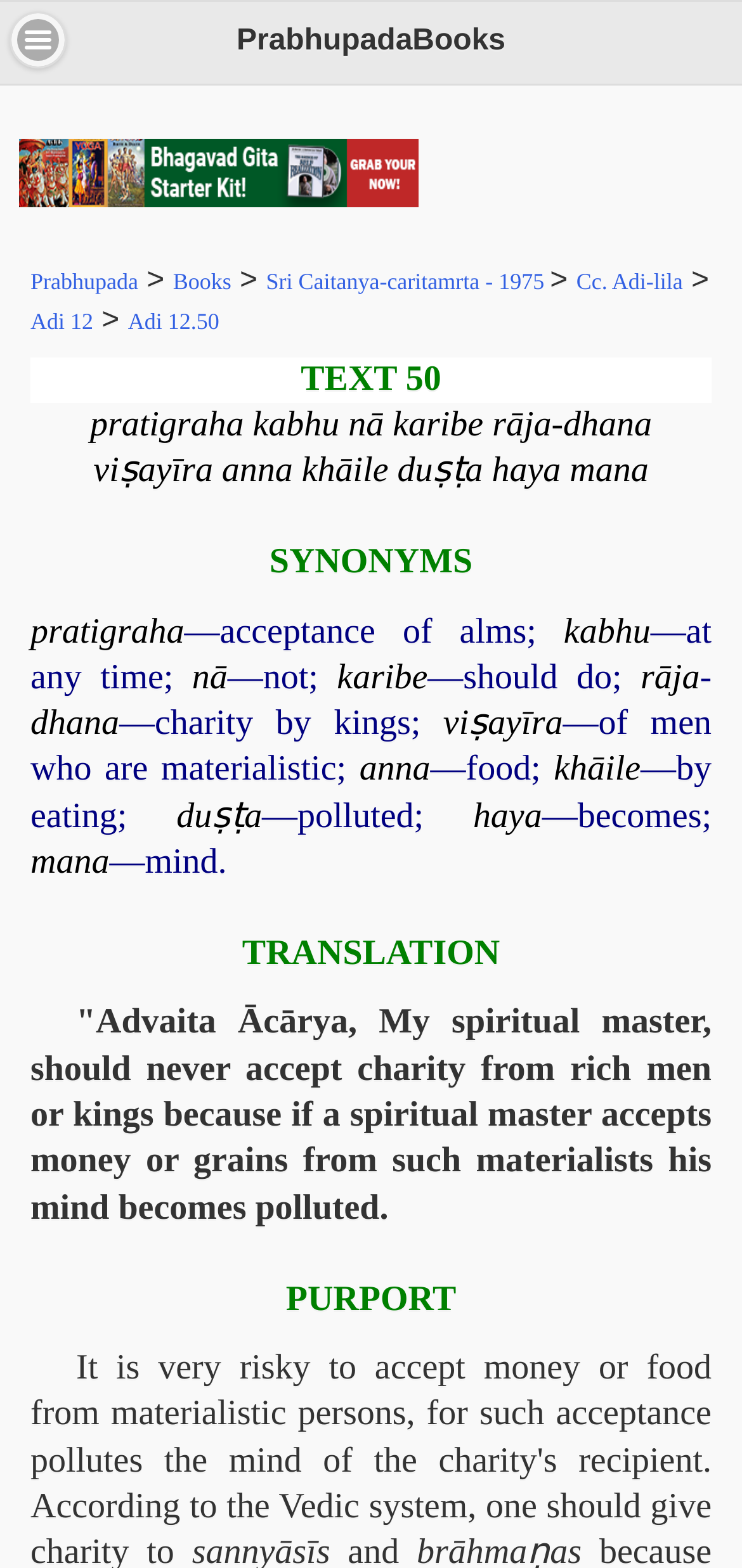Determine the bounding box coordinates of the clickable element to complete this instruction: "Read 'TRANSLATION'". Provide the coordinates in the format of four float numbers between 0 and 1, [left, top, right, bottom].

[0.326, 0.596, 0.674, 0.621]